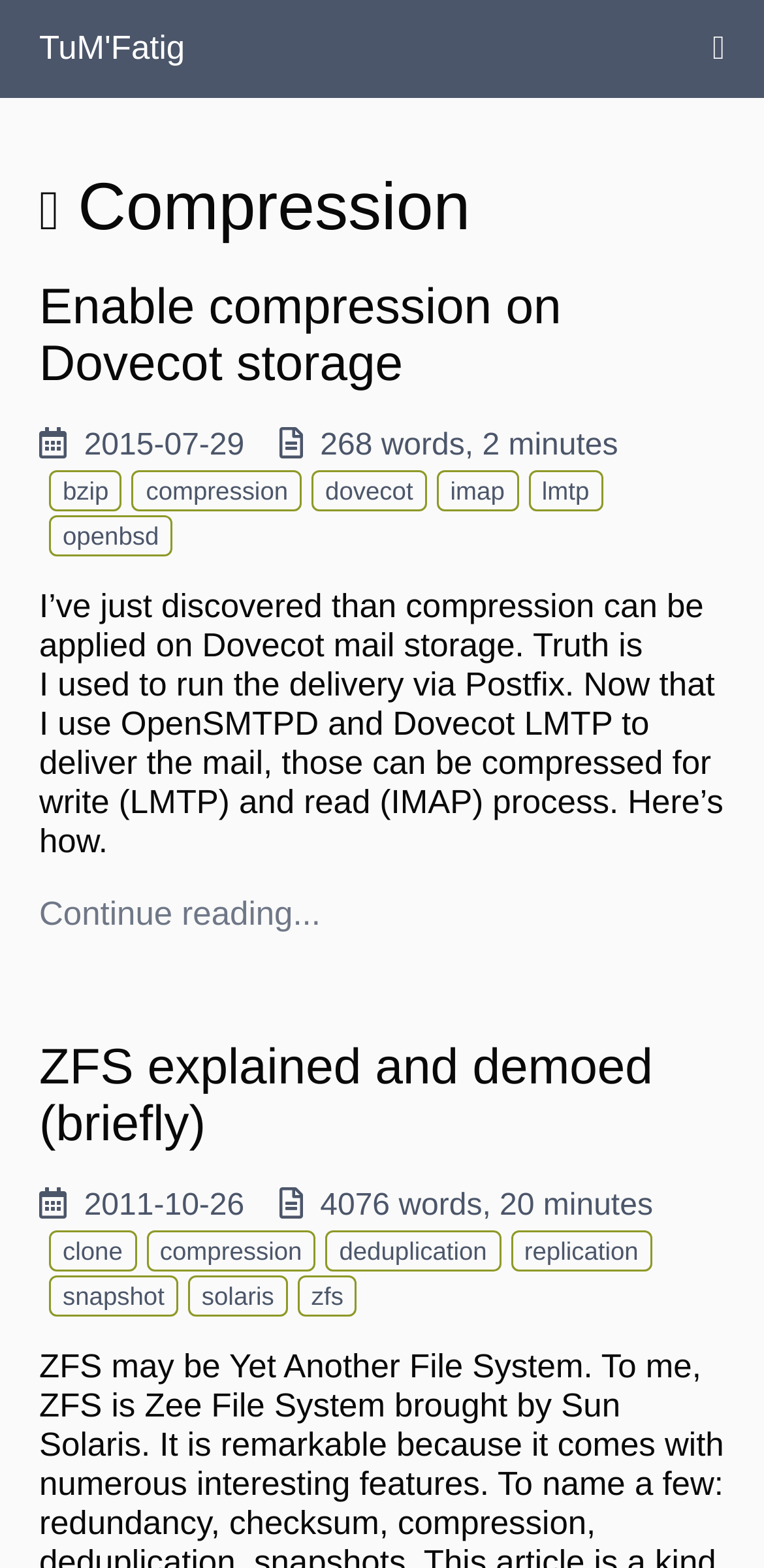Determine the bounding box coordinates for the area that should be clicked to carry out the following instruction: "Learn more about bzip compression".

[0.064, 0.3, 0.16, 0.326]